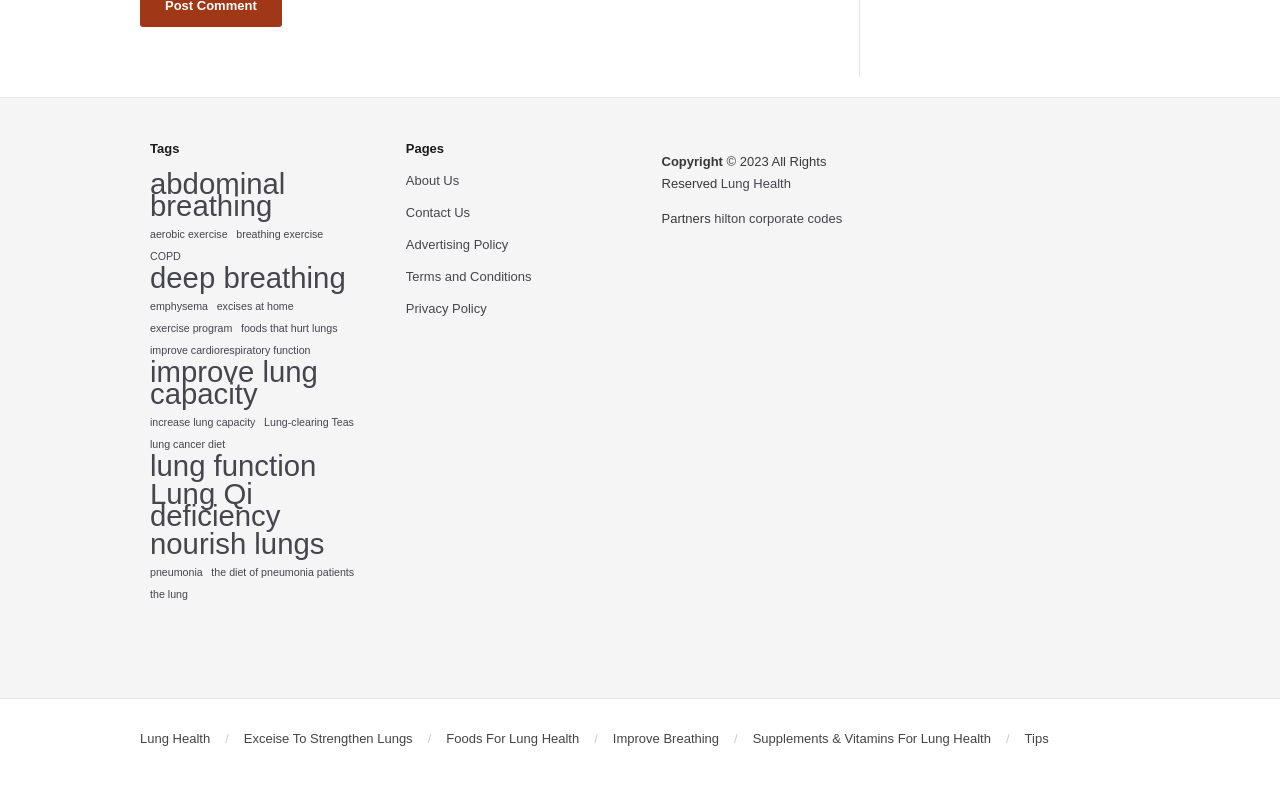What is the theme of the links in the section headed by 'Tags'?
Using the image as a reference, give a one-word or short phrase answer.

Lung Health